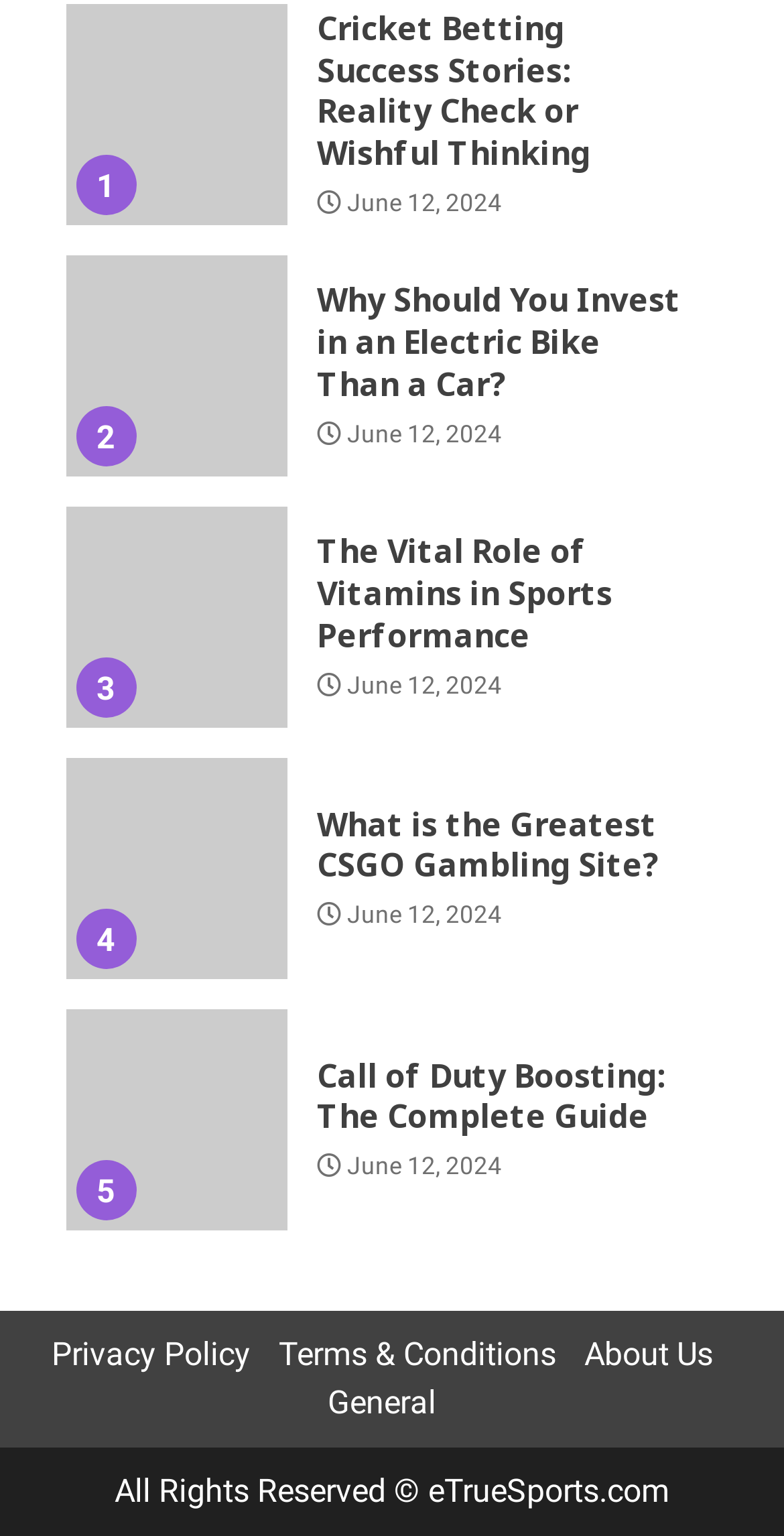Provide a one-word or short-phrase answer to the question:
What is the name of the website?

eTrueSports.com